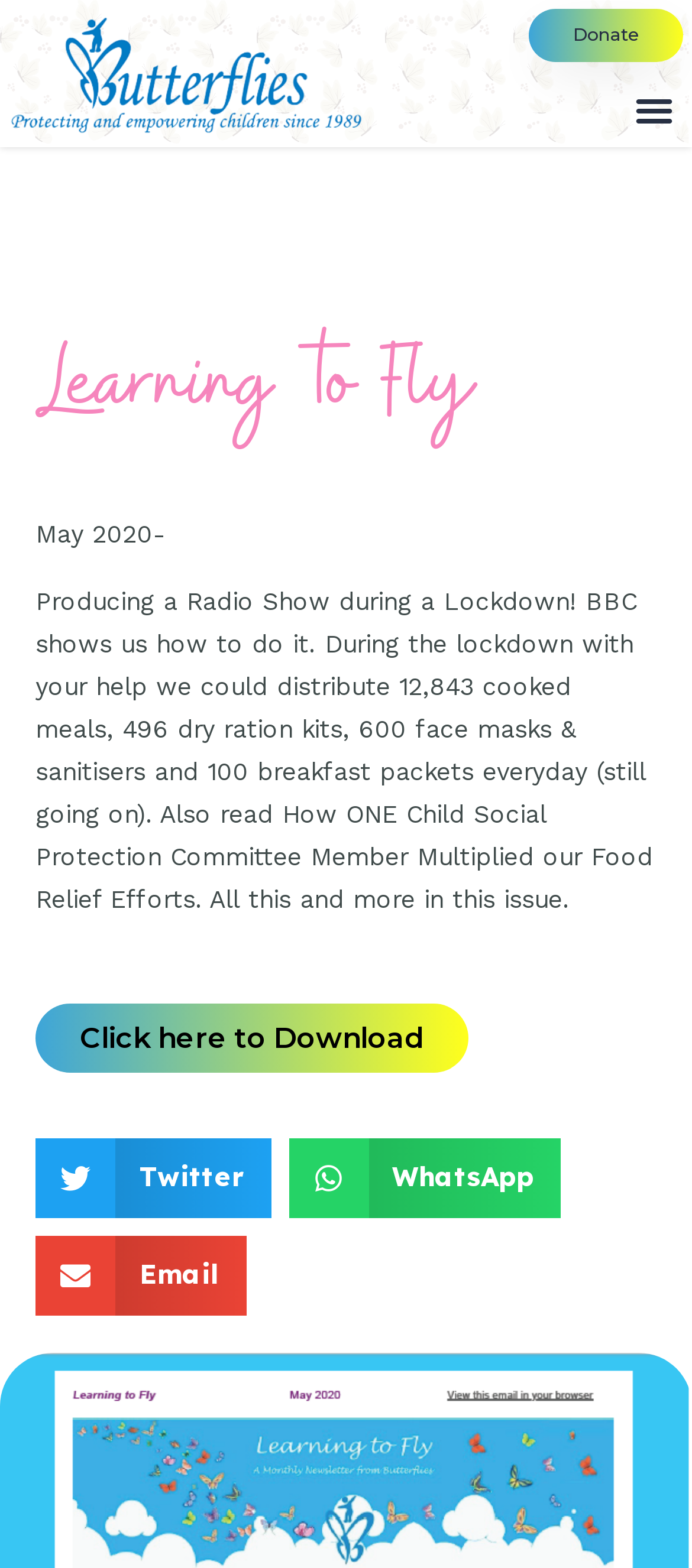Determine the heading of the webpage and extract its text content.

Learning to Fly